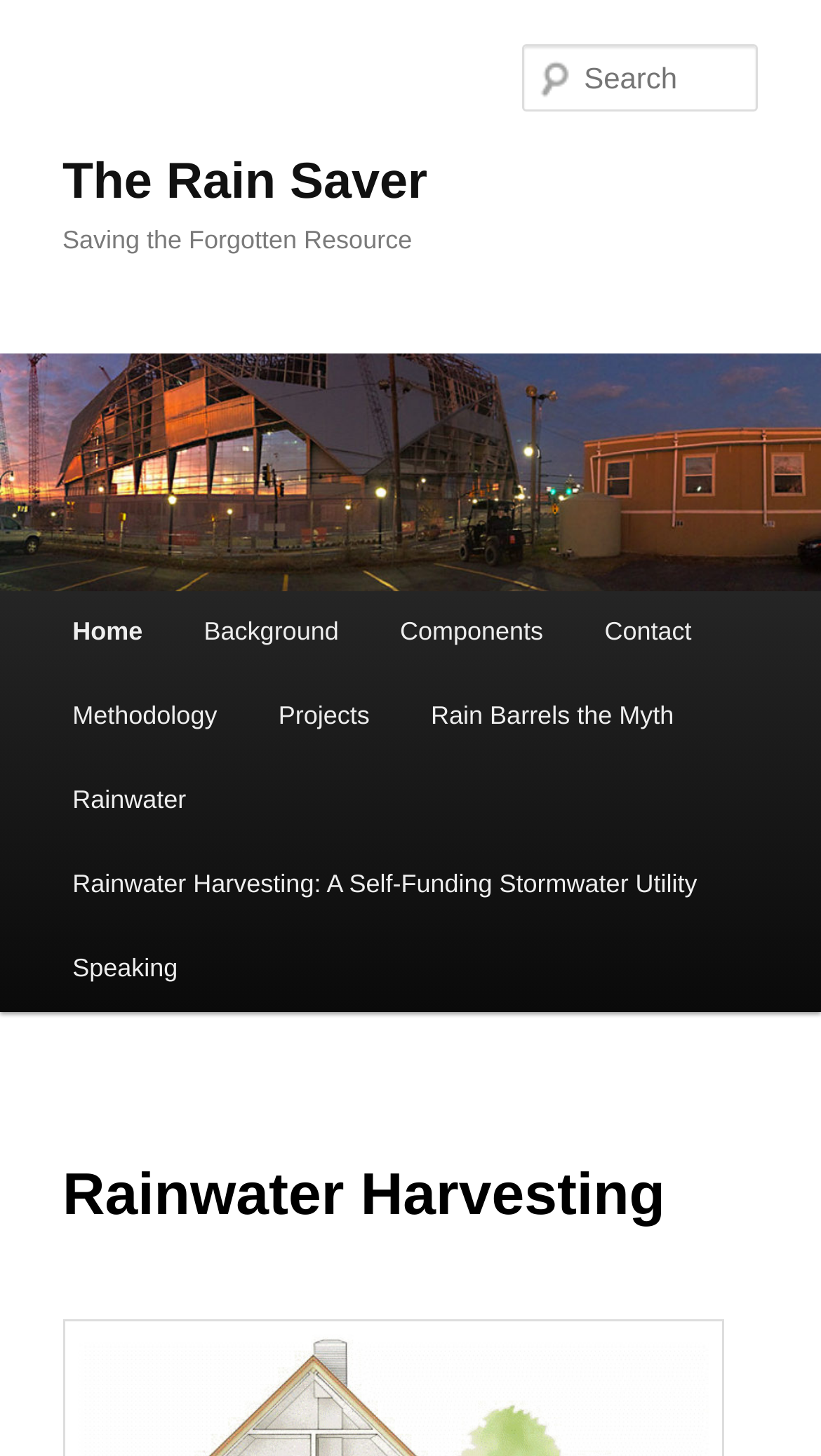Extract the primary header of the webpage and generate its text.

The Rain Saver